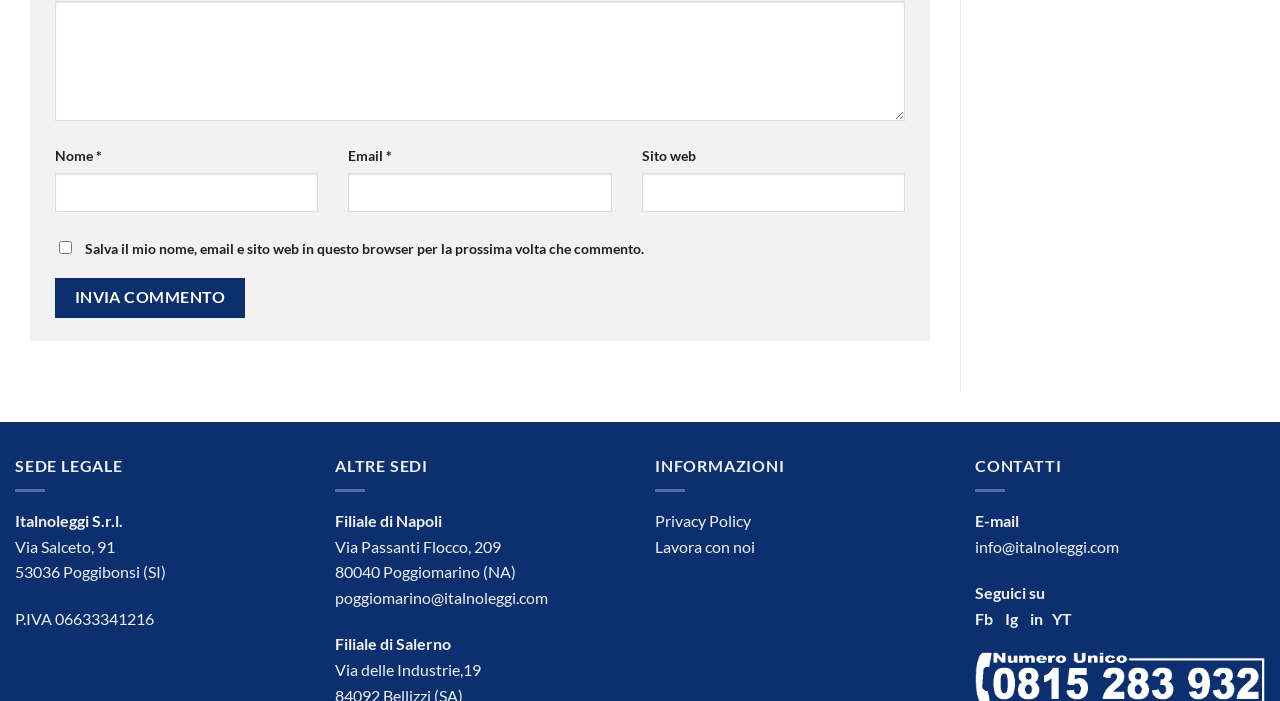What is the email address of the Filiale di Napoli?
Please respond to the question with a detailed and informative answer.

The email address of the Filiale di Napoli is mentioned in the link element with OCR text 'poggiomarino@italnoleggi.com' and bounding box coordinates [0.262, 0.839, 0.428, 0.866].